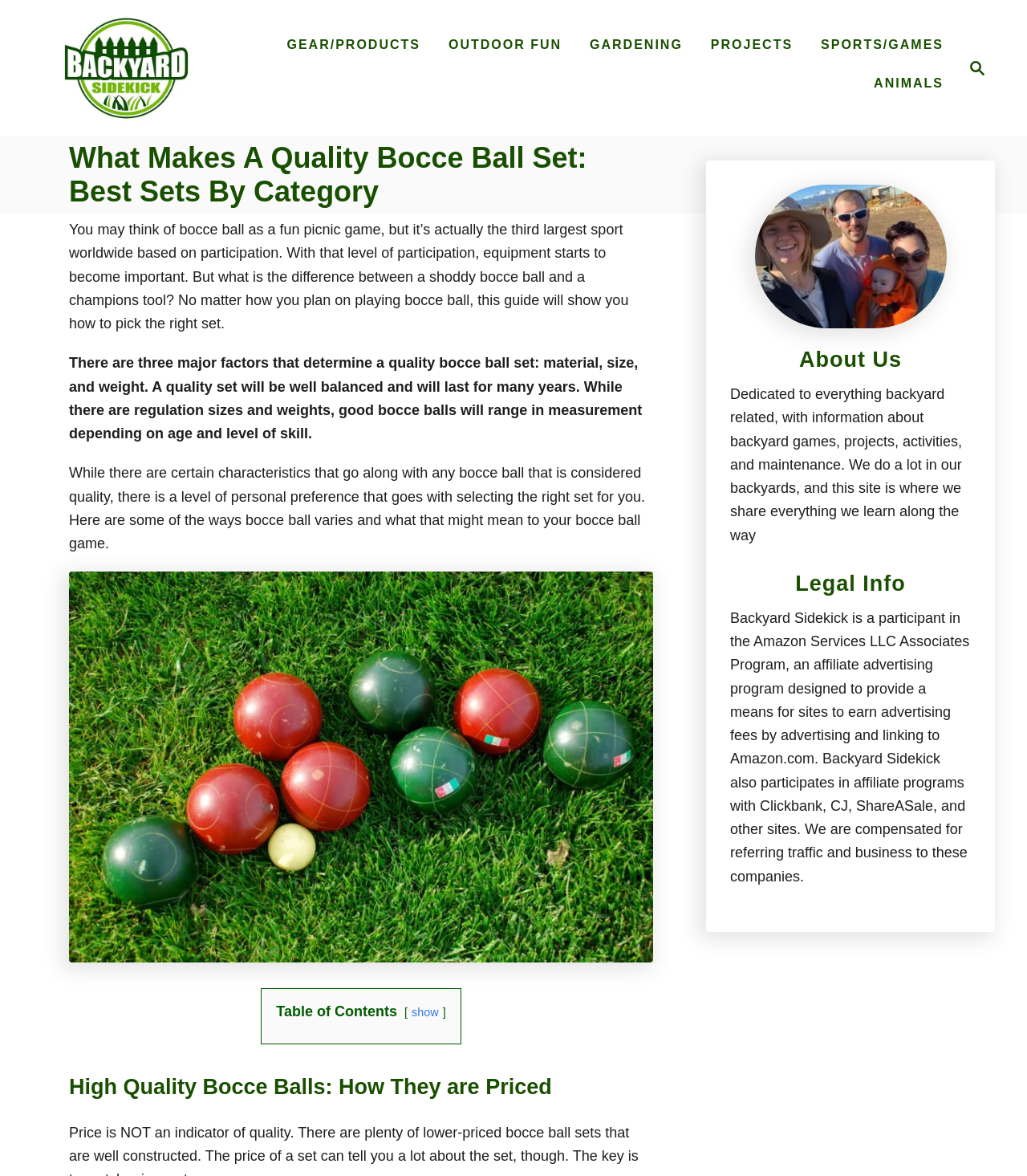Describe all the significant parts and information present on the webpage.

The webpage is about bocce ball, a sport that is often underestimated as a fun picnic game but is actually the third largest sport worldwide based on participation. The page is divided into several sections. At the top, there is a search button with a magnifying glass icon on the right side. Below it, there are seven links to different categories, including GEAR/PRODUCTS, OUTDOOR FUN, GARDENING, PROJECTS, SPORTS/GAMES, and ANIMALS.

On the left side, there is a logo of Backyard Sidekick, which is also a link to the website's homepage. Next to it, there is a heading that reads "What Makes A Quality Bocce Ball Set: Best Sets By Category". Below the heading, there are three paragraphs of text that introduce the importance of equipment in bocce ball and explain the factors that determine a quality bocce ball set.

Further down, there is a figure, likely an image, followed by a table of contents. The page then jumps into a section about high-quality bocce balls and their pricing. On the right side, there is a complementary section that contains a figure, likely an image, and two headings: "About Us" and "Legal Info". The "About Us" section describes the website's purpose, which is to share information about backyard games, projects, activities, and maintenance. The "Legal Info" section explains the website's affiliation with various companies, including Amazon, and how it earns advertising fees.